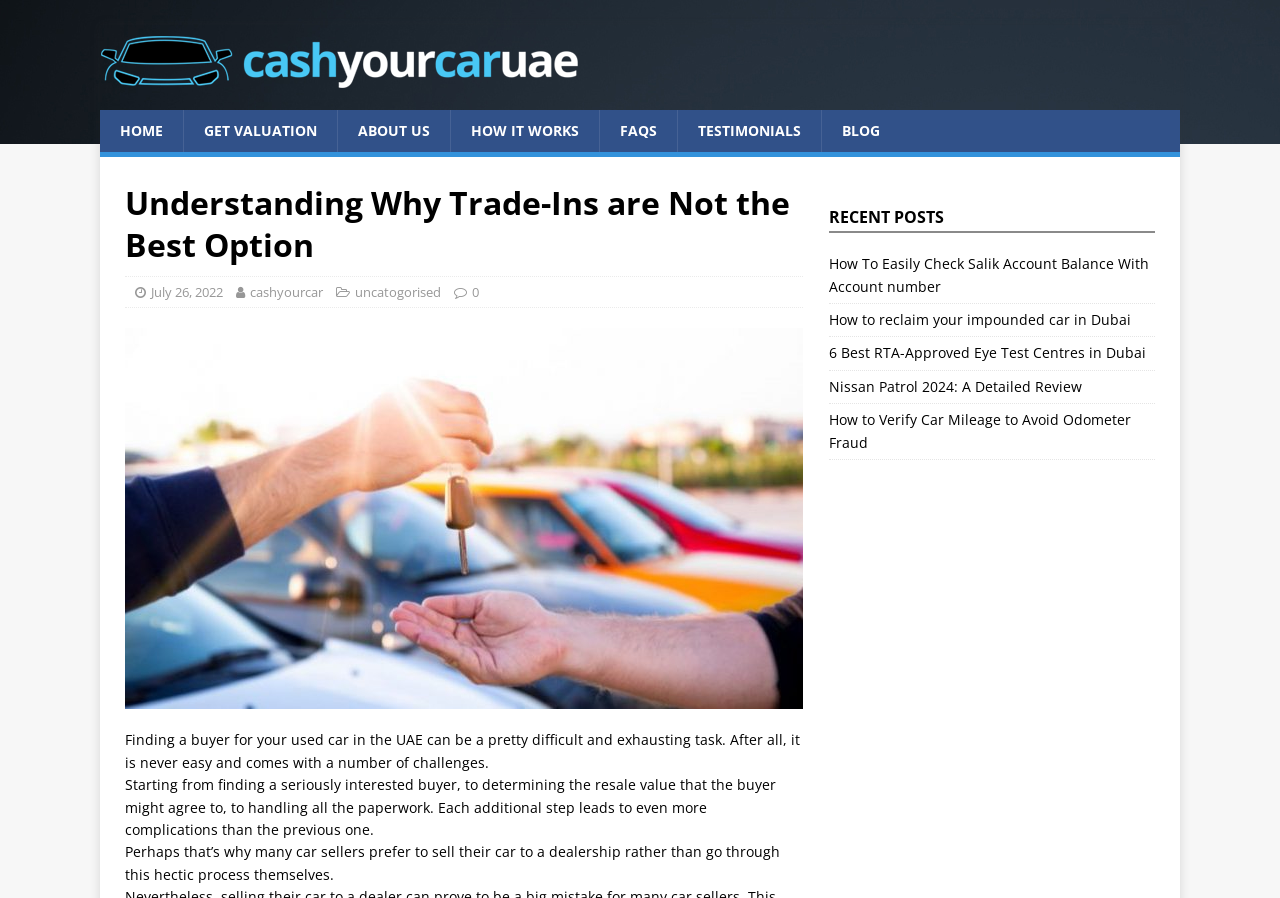Find the bounding box coordinates for the HTML element specified by: "uncatogorised".

[0.277, 0.315, 0.345, 0.335]